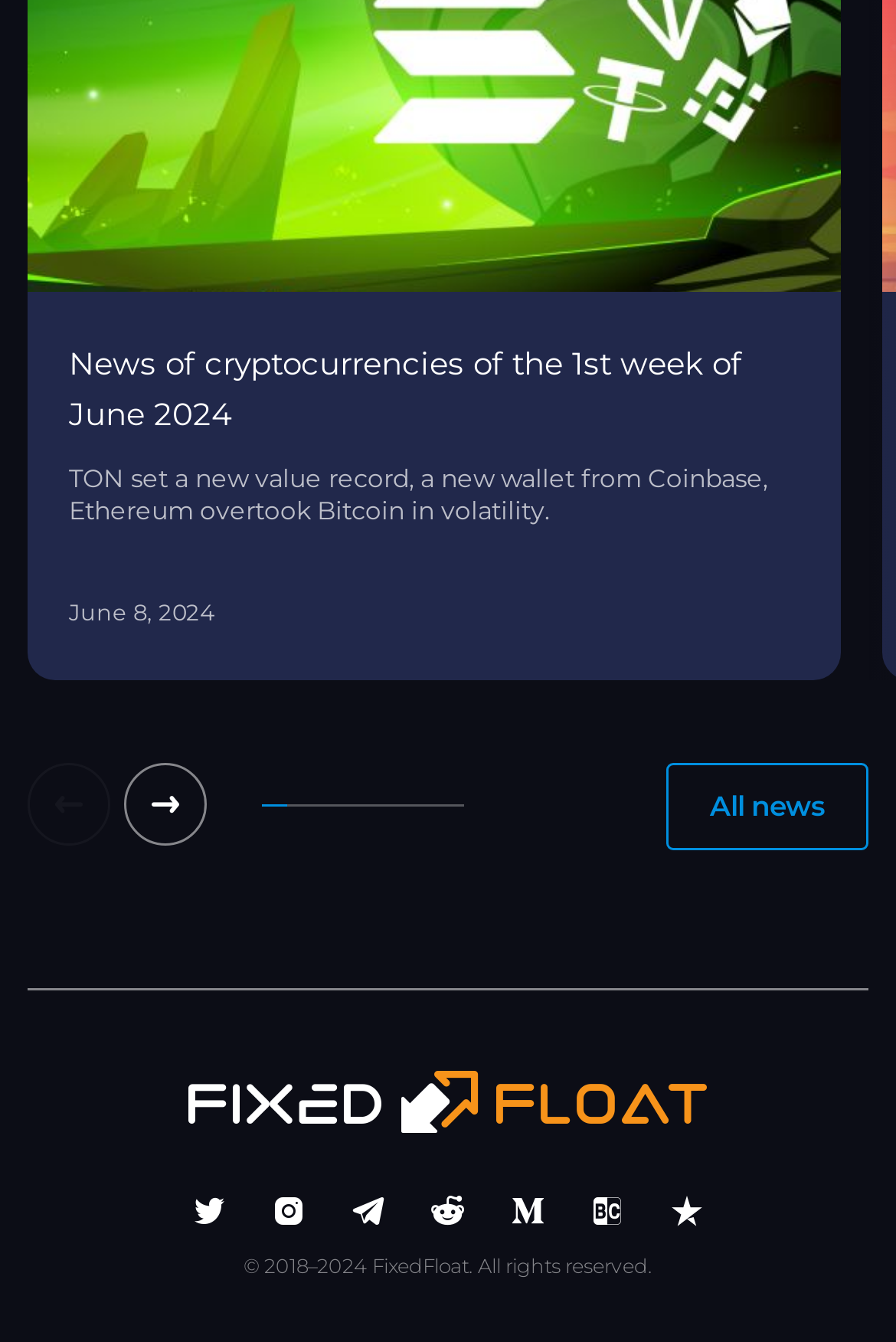Provide a short answer to the following question with just one word or phrase: How many social media links are at the bottom of the page?

7